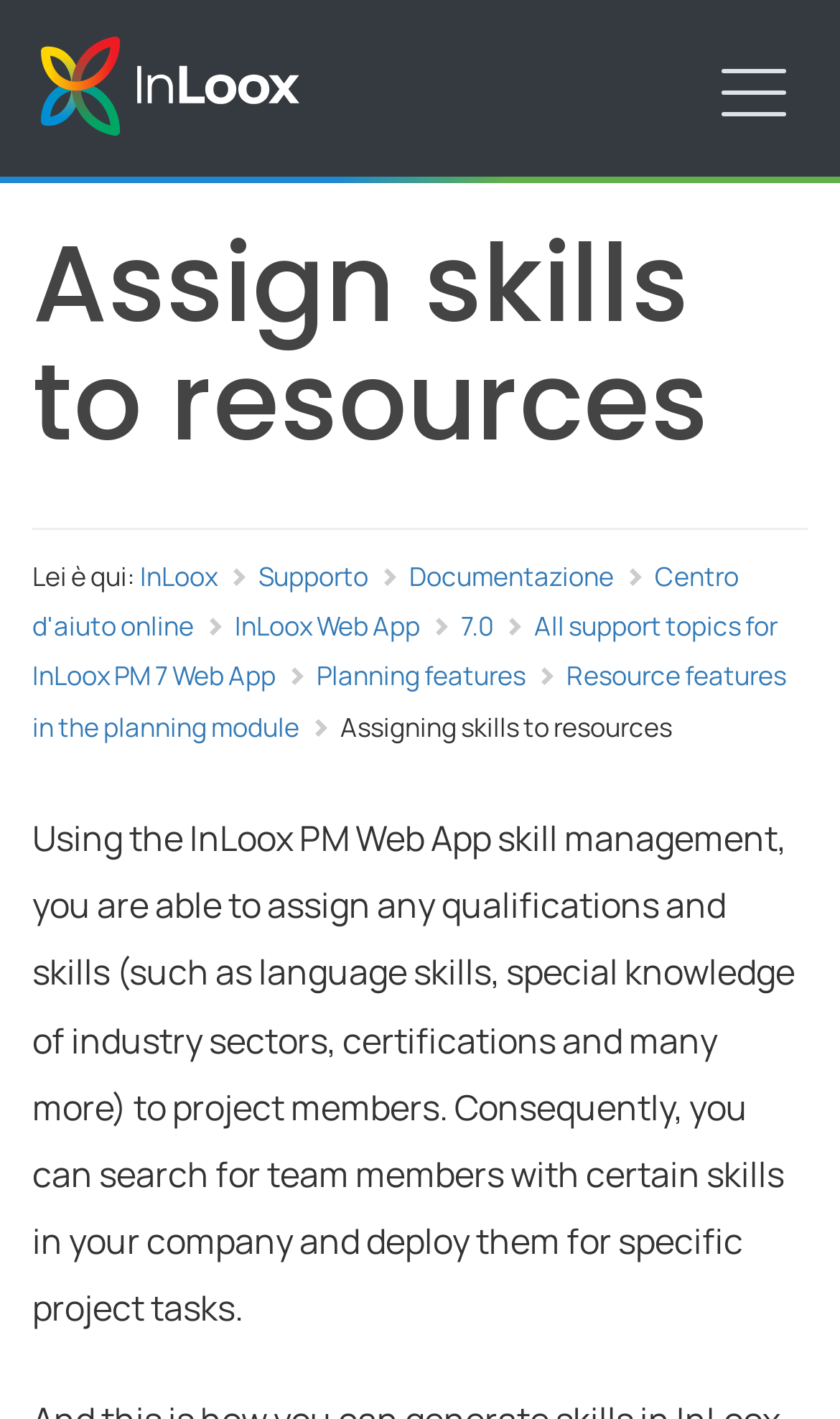Examine the image carefully and respond to the question with a detailed answer: 
What is the current version of InLoox Web App?

The webpage displays a link with the text '7.0', indicating that the current version of InLoox Web App is 7.0.